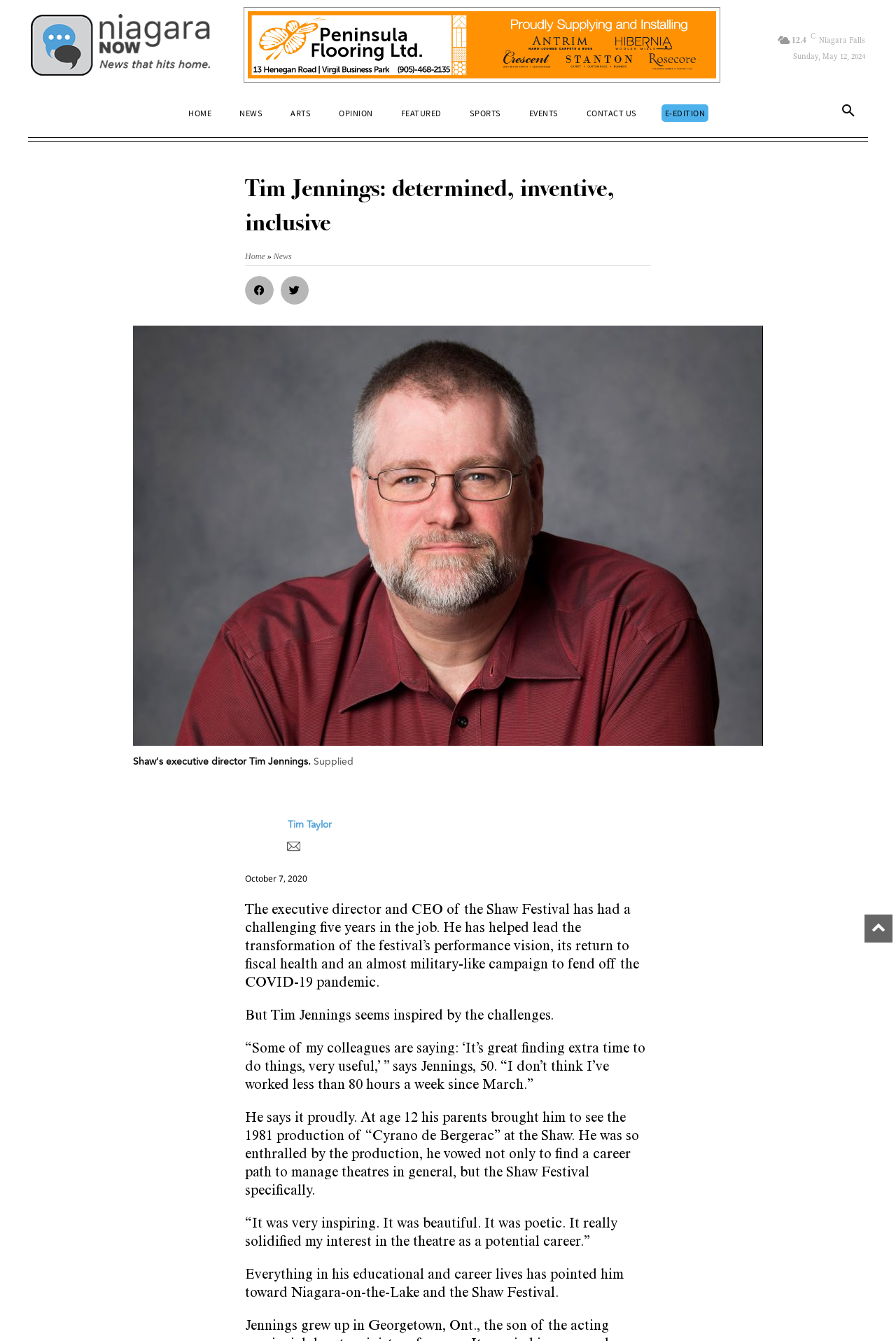Please find the bounding box coordinates of the element's region to be clicked to carry out this instruction: "Click the logo".

[0.034, 0.01, 0.235, 0.057]